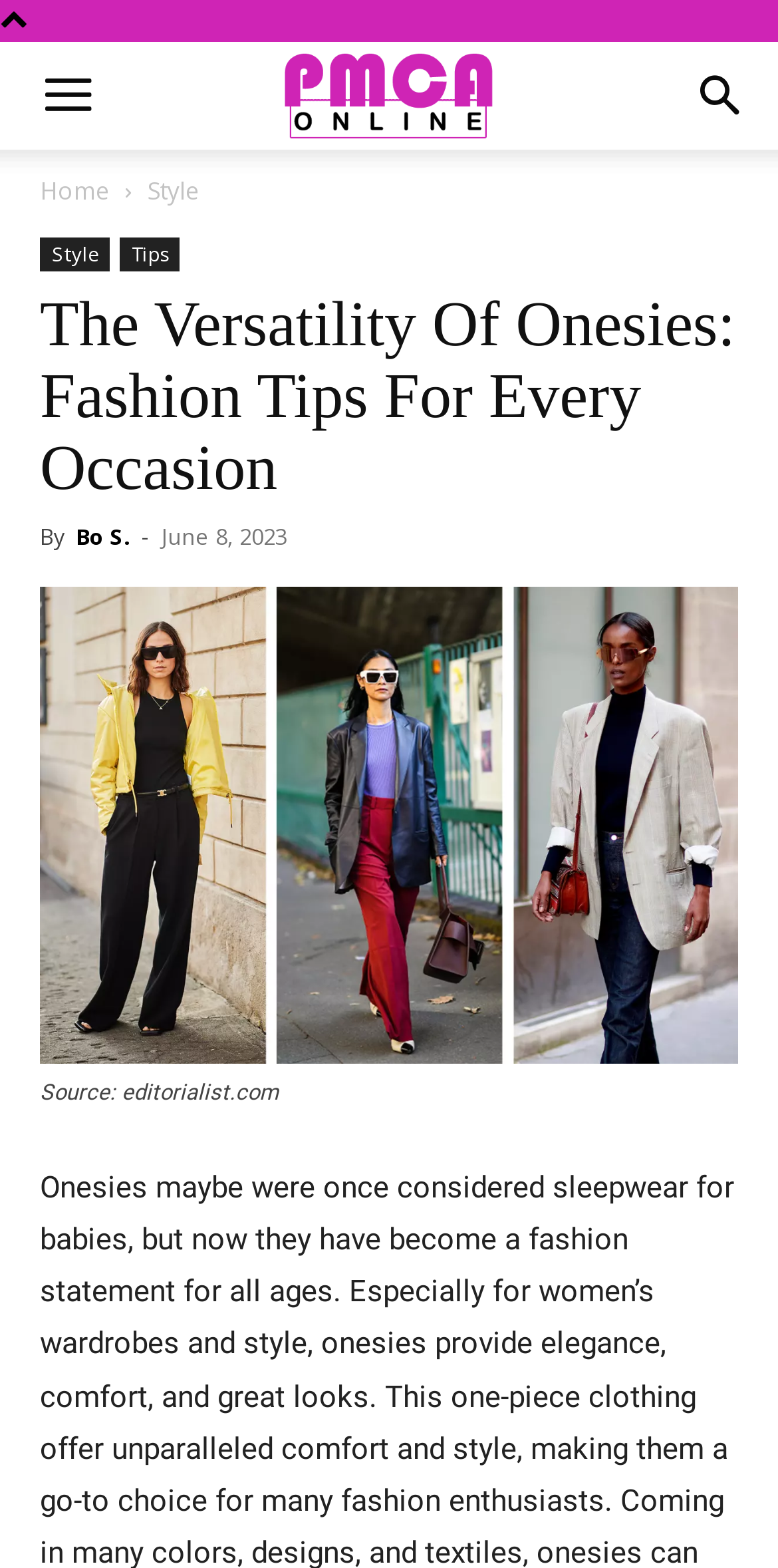Using the provided description: "Bo S.", find the bounding box coordinates of the corresponding UI element. The output should be four float numbers between 0 and 1, in the format [left, top, right, bottom].

[0.097, 0.332, 0.167, 0.351]